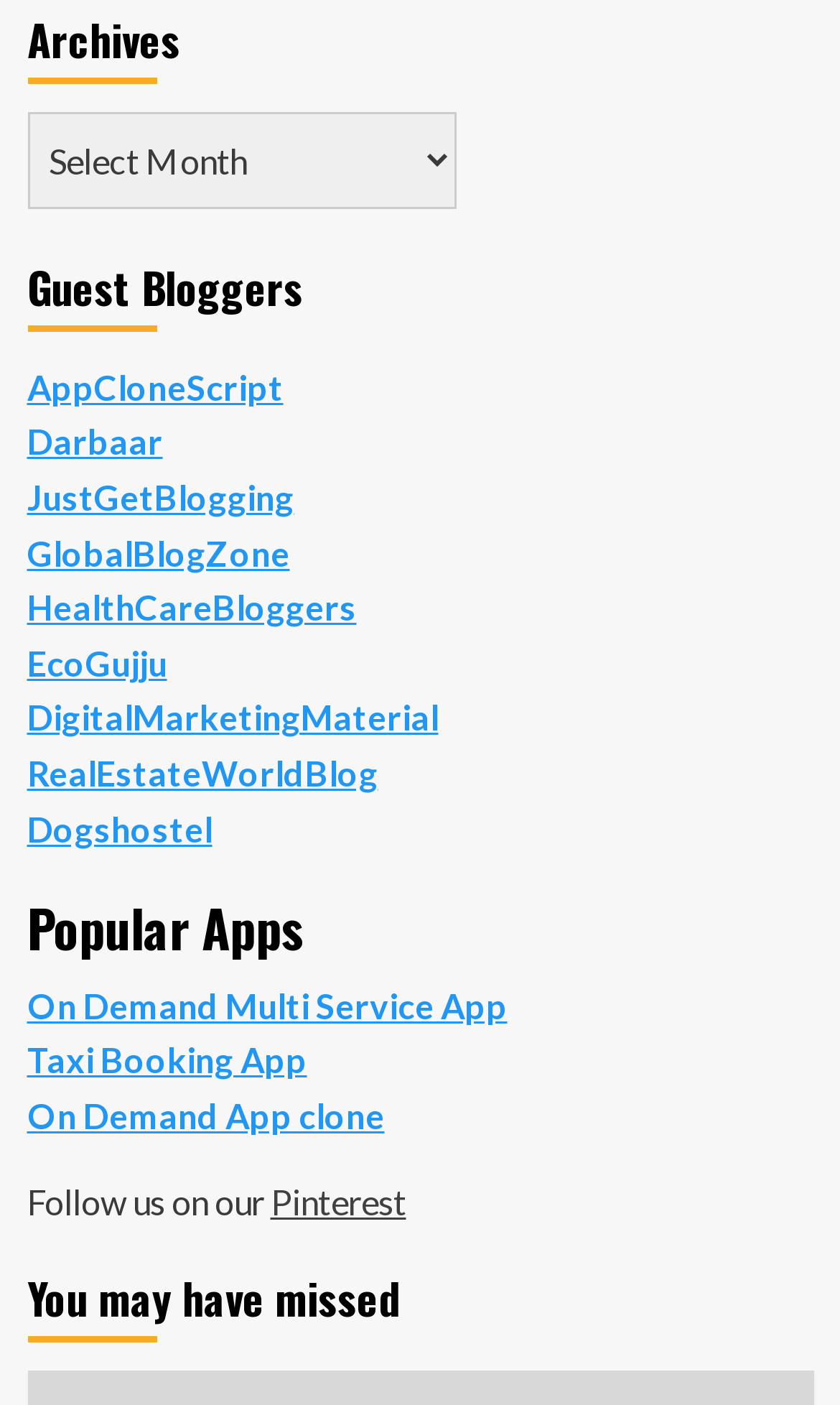Could you highlight the region that needs to be clicked to execute the instruction: "Check out Guest Bloggers"?

[0.032, 0.172, 0.968, 0.256]